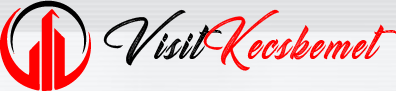Please provide a short answer using a single word or phrase for the question:
What is the likely purpose of the 'Visit Kecskemét' logo?

tourism initiative